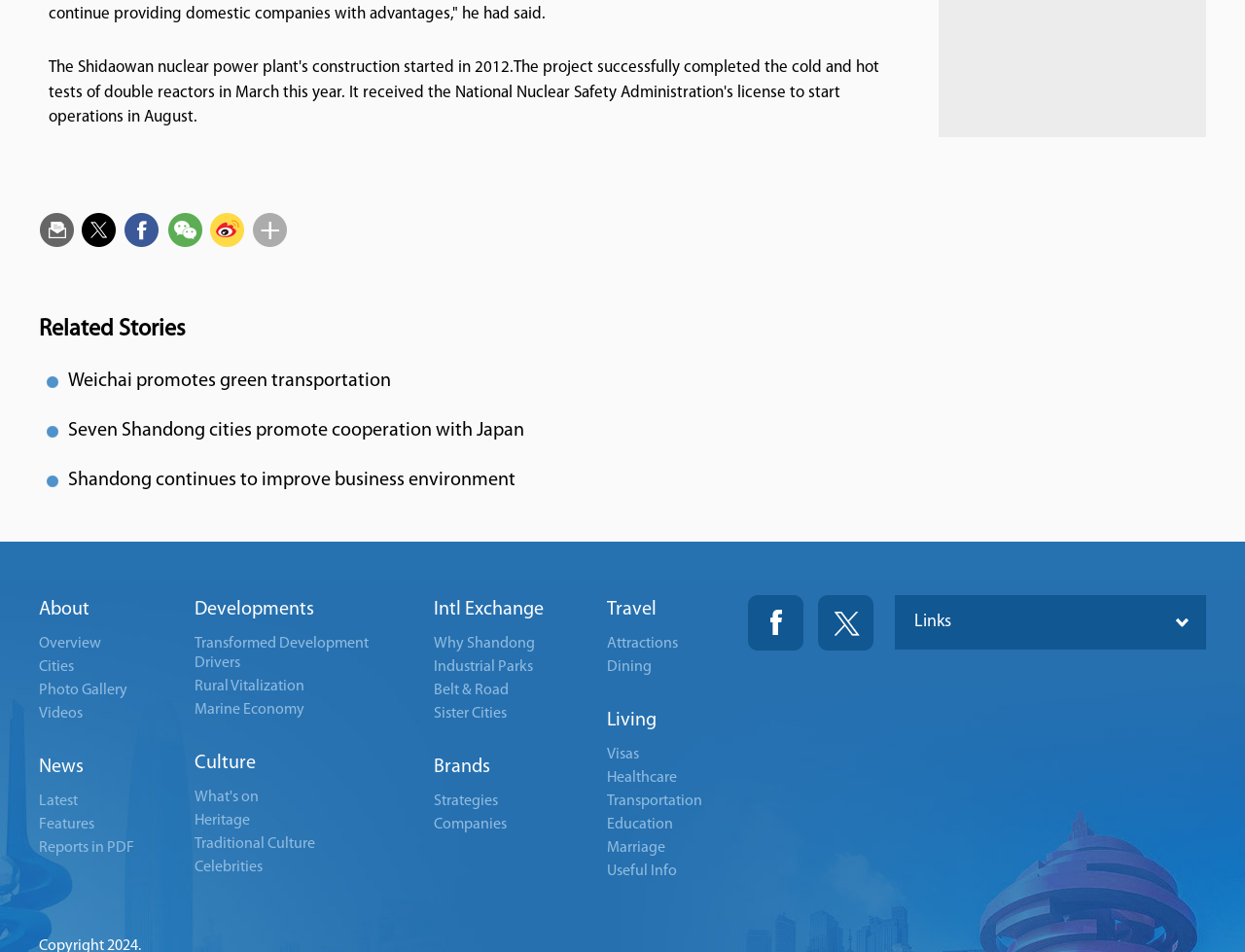What is the title of the 'Related Stories' section?
Please look at the screenshot and answer using one word or phrase.

Related Stories